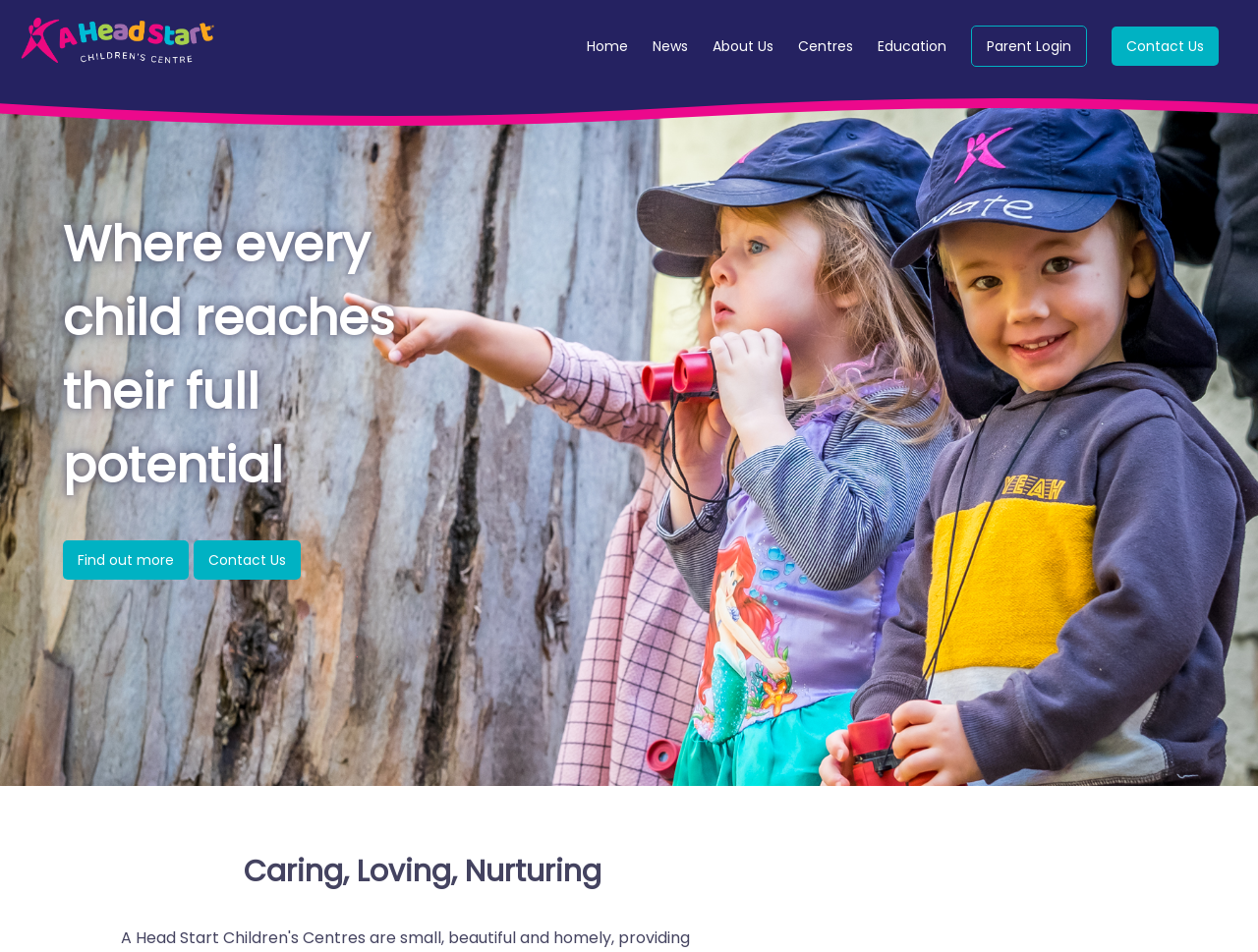Reply to the question with a brief word or phrase: How many images are on the page?

3